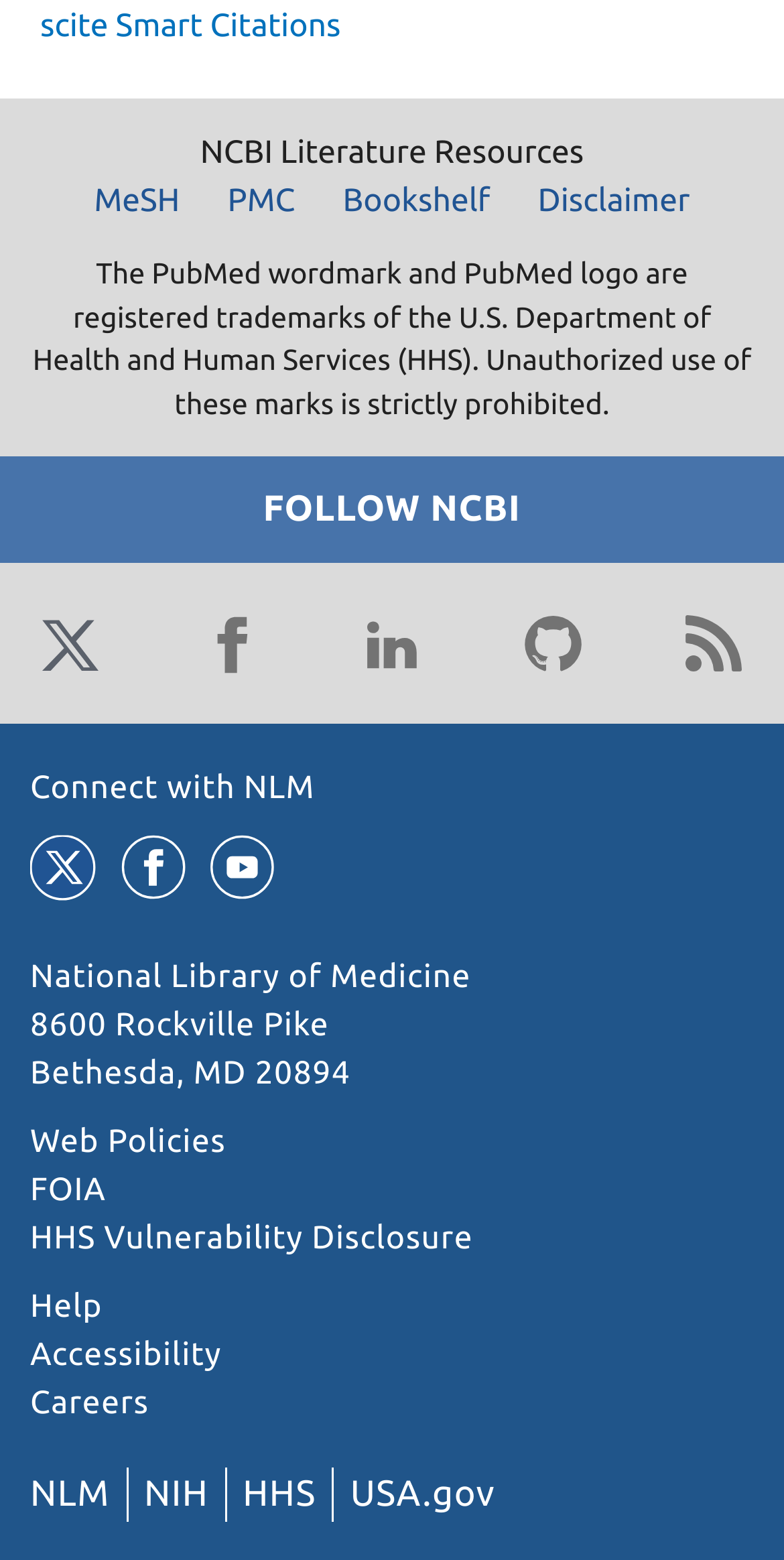Please locate the bounding box coordinates of the element's region that needs to be clicked to follow the instruction: "check September 2022". The bounding box coordinates should be provided as four float numbers between 0 and 1, i.e., [left, top, right, bottom].

None